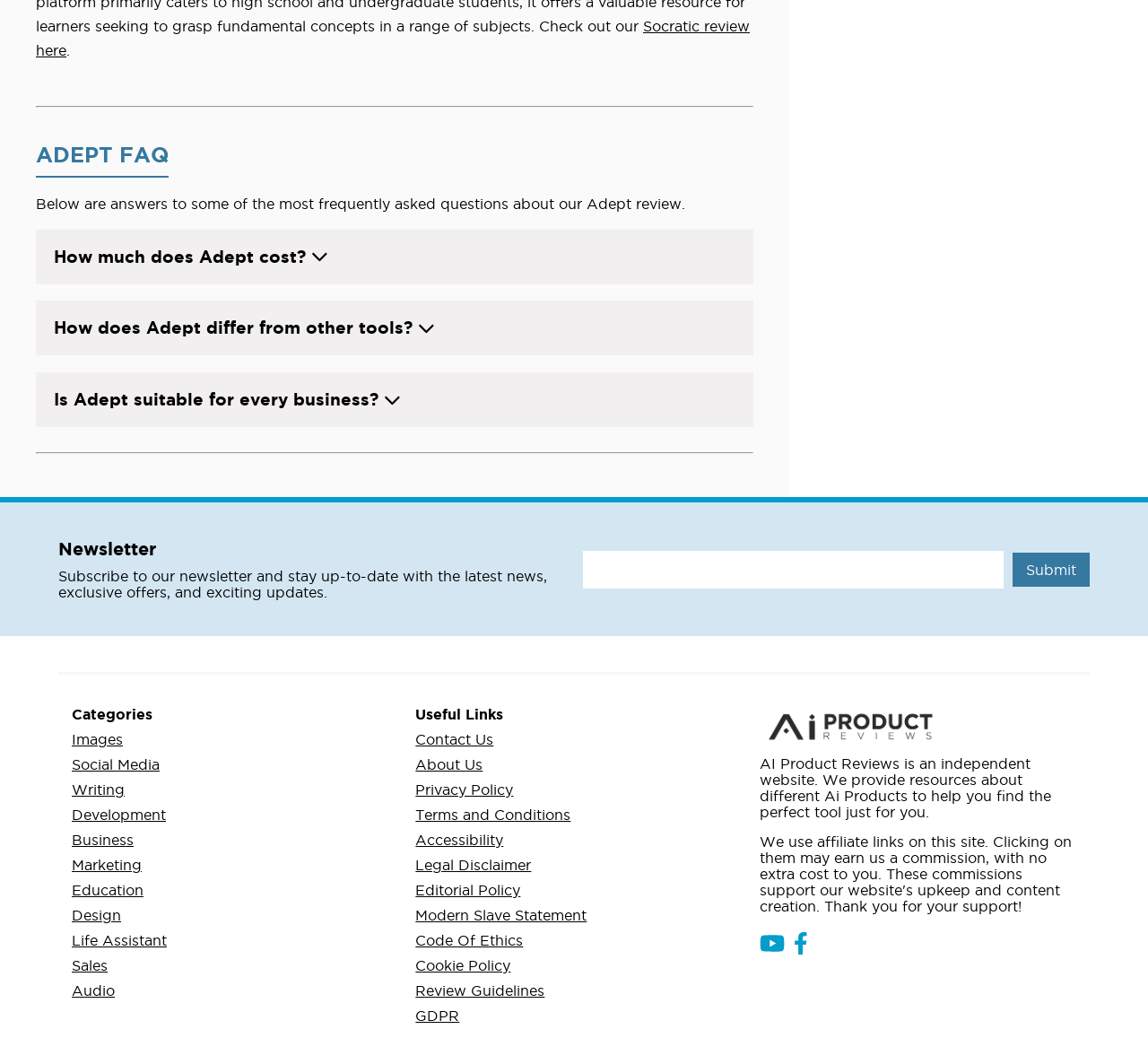What is the purpose of the newsletter?
Use the image to give a comprehensive and detailed response to the question.

I found the purpose of the newsletter by reading the text next to the newsletter subscription box, which says 'Subscribe to our newsletter and stay up-to-date with the latest news, exclusive offers, and exciting updates.'